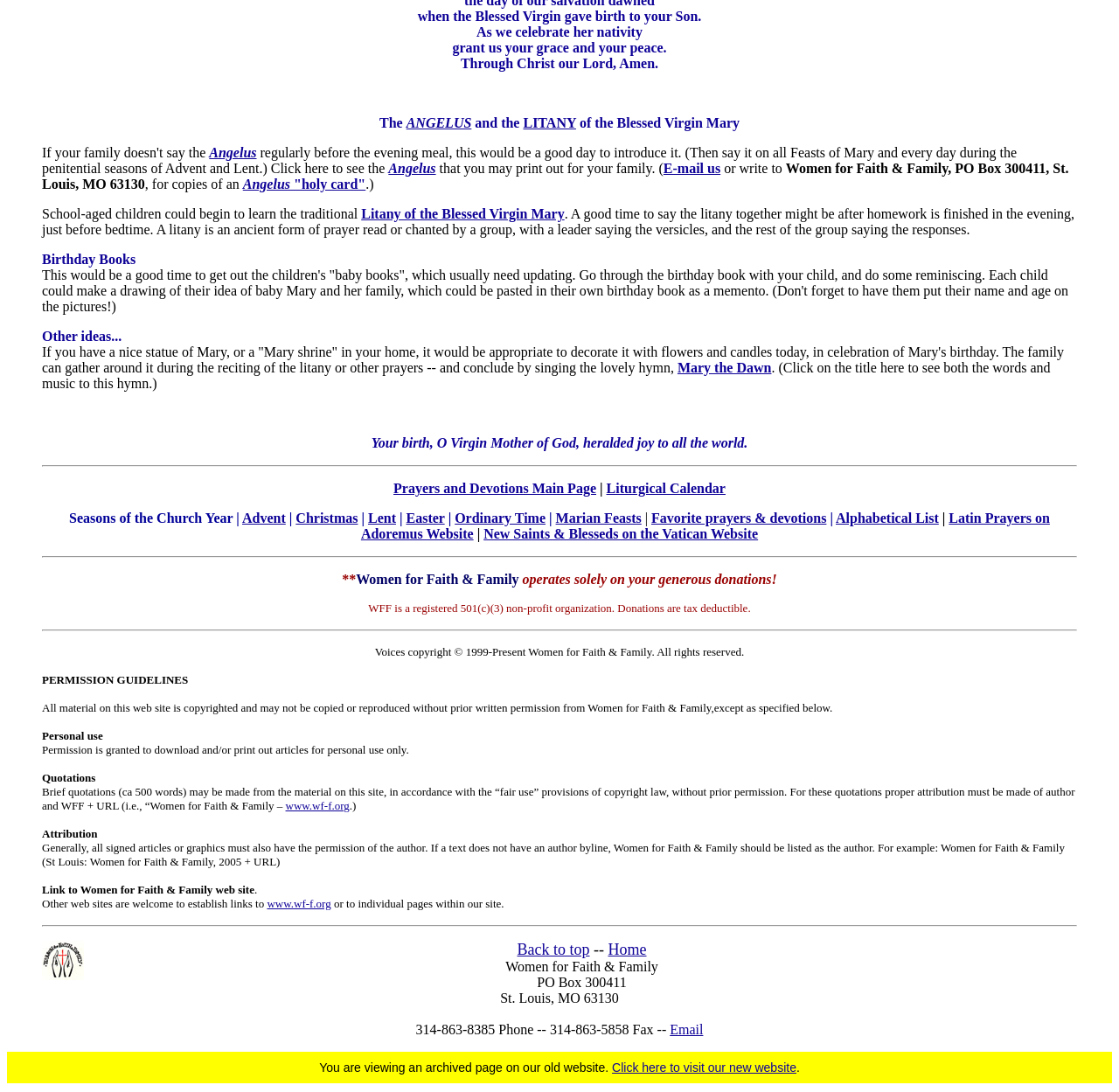Locate the bounding box coordinates of the area that needs to be clicked to fulfill the following instruction: "Click the 'Litany of the Blessed Virgin Mary' link". The coordinates should be in the format of four float numbers between 0 and 1, namely [left, top, right, bottom].

[0.323, 0.189, 0.504, 0.203]